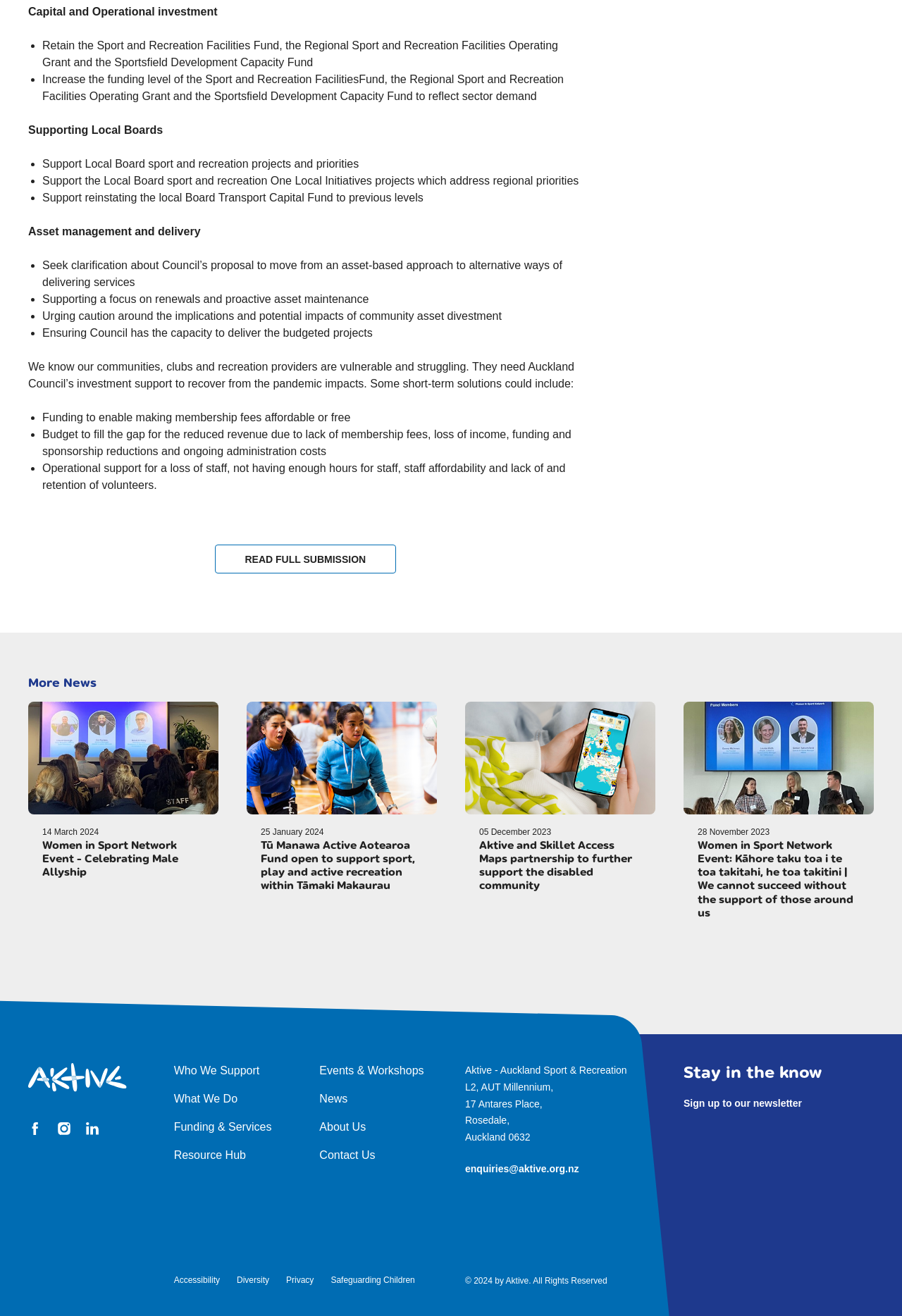Pinpoint the bounding box coordinates of the area that should be clicked to complete the following instruction: "Visit Women in Sport Network Event - Celebrating Male Allyship". The coordinates must be given as four float numbers between 0 and 1, i.e., [left, top, right, bottom].

[0.047, 0.635, 0.198, 0.669]